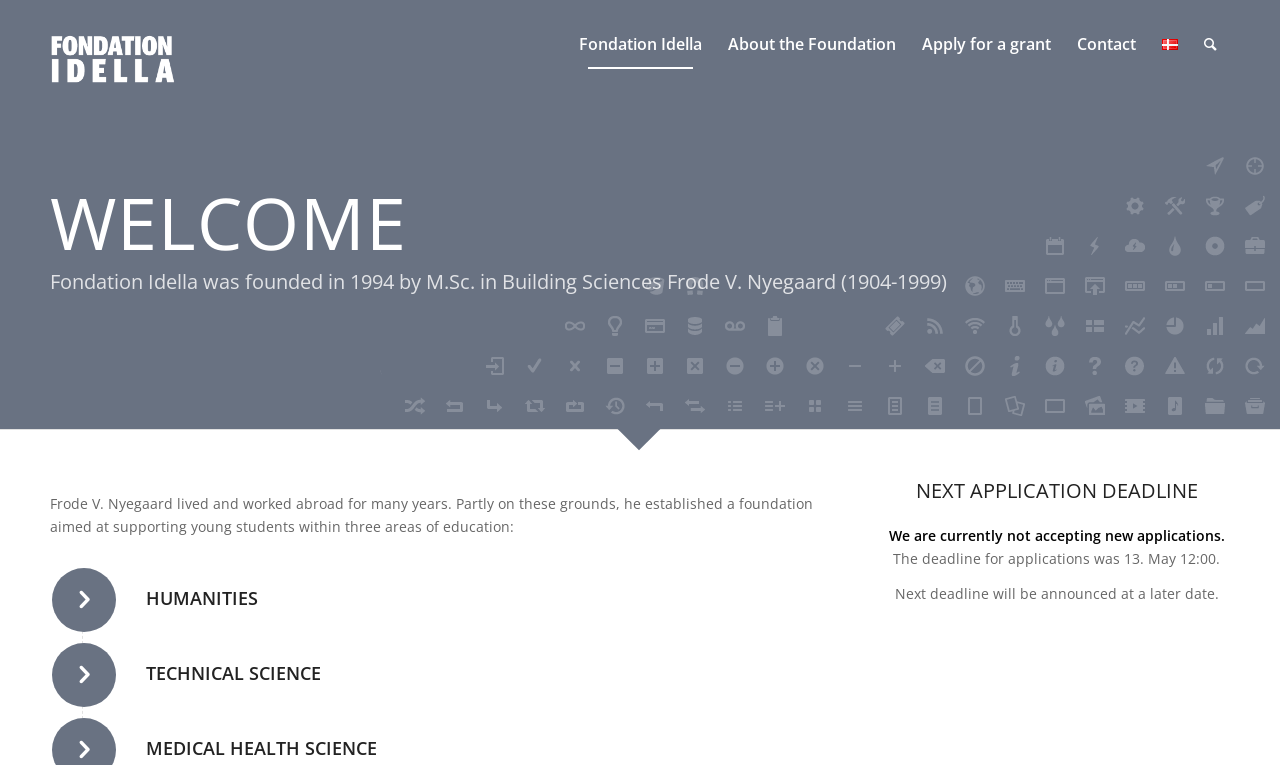What is the name of the foundation?
Could you answer the question with a detailed and thorough explanation?

The name of the foundation can be found in the top-left corner of the webpage, where it is written as 'Welcome – Fondation Idella'. Additionally, the same name is mentioned in the image and link elements with IDs 34 and 30, respectively.